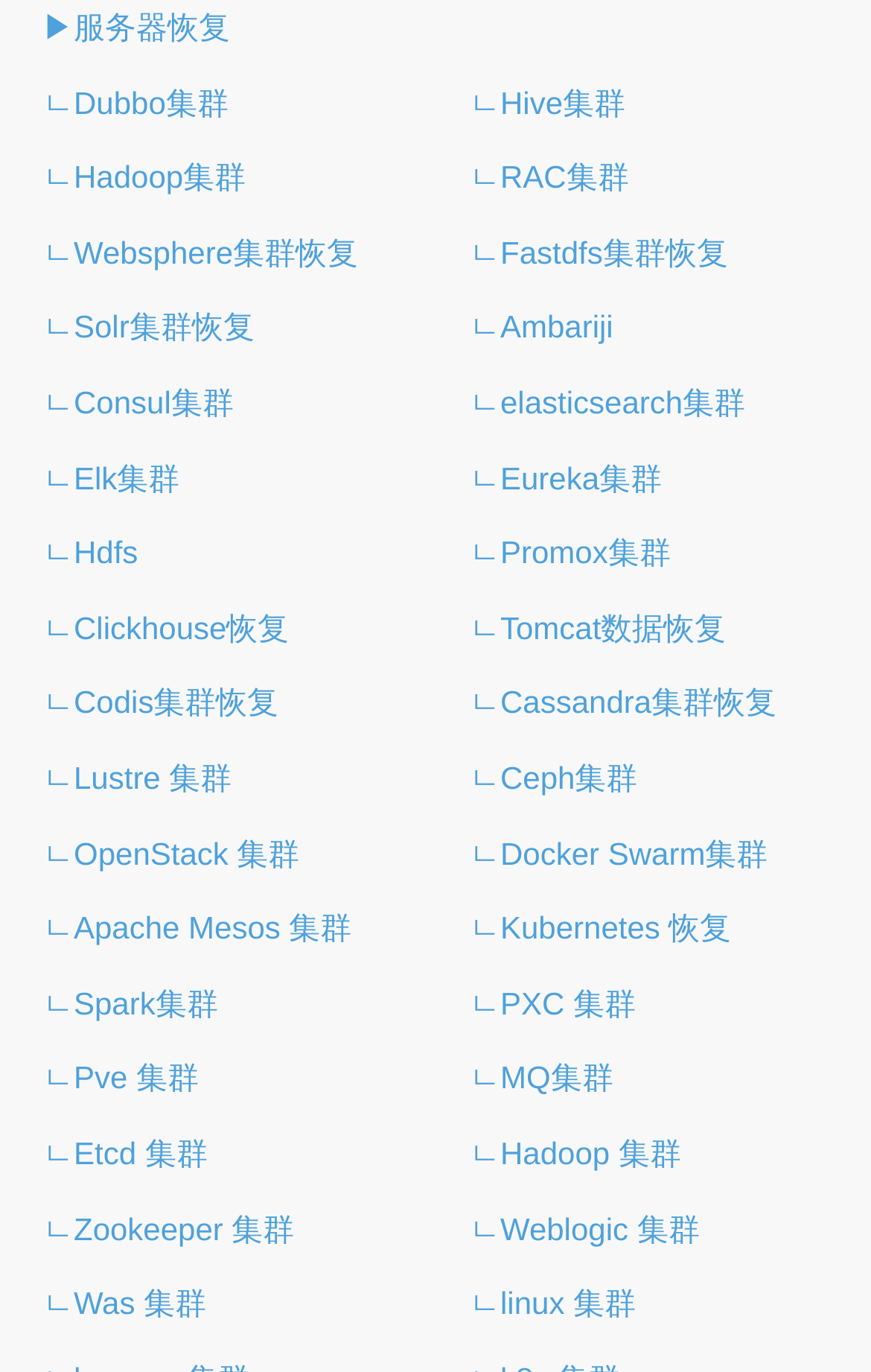Please determine the bounding box coordinates of the element to click in order to execute the following instruction: "Go to Dubbo集群". The coordinates should be four float numbers between 0 and 1, specified as [left, top, right, bottom].

[0.049, 0.061, 0.262, 0.087]